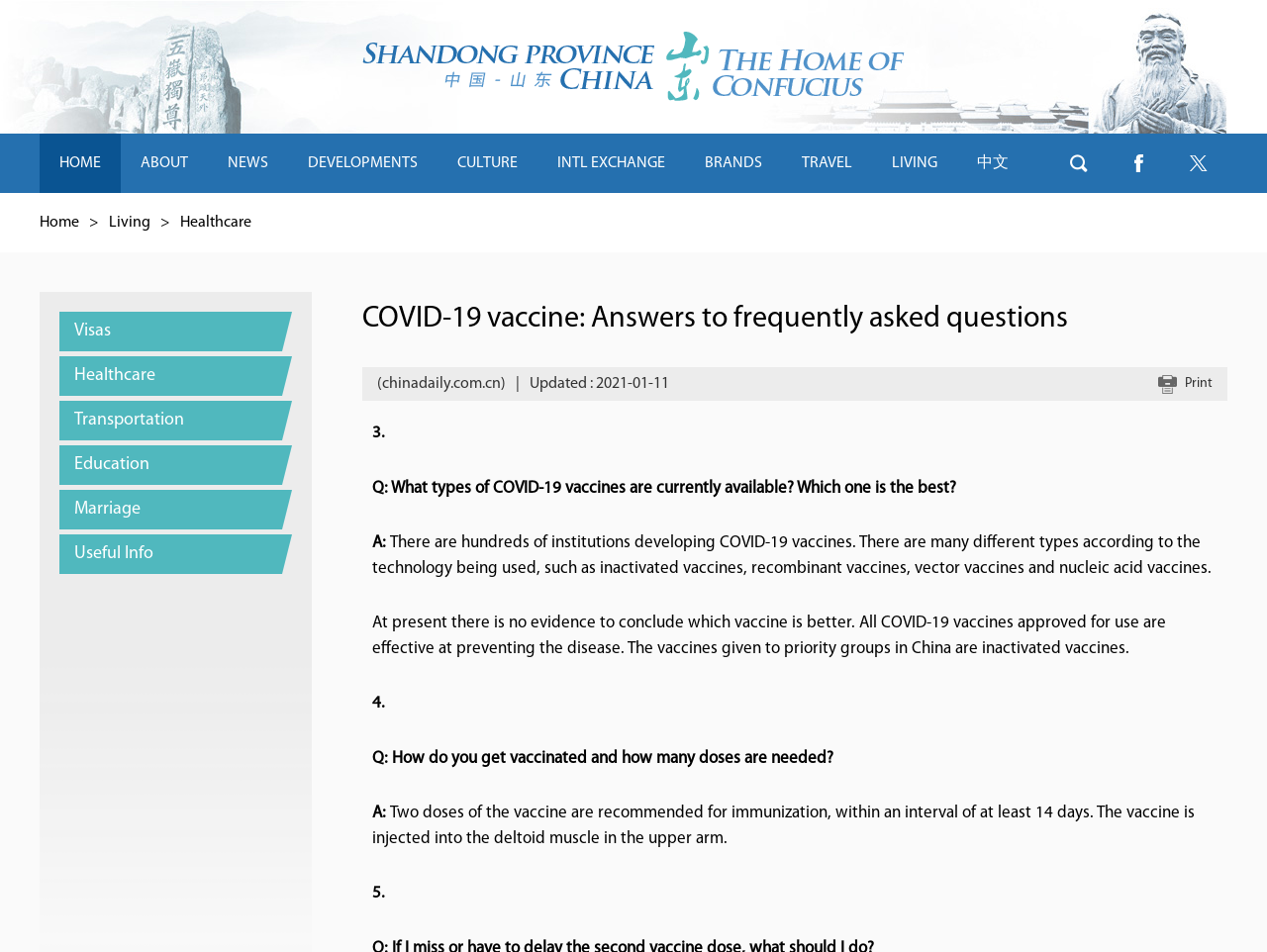What types of COVID-19 vaccines are mentioned?
From the image, respond with a single word or phrase.

Inactivated, recombinant, vector, nucleic acid